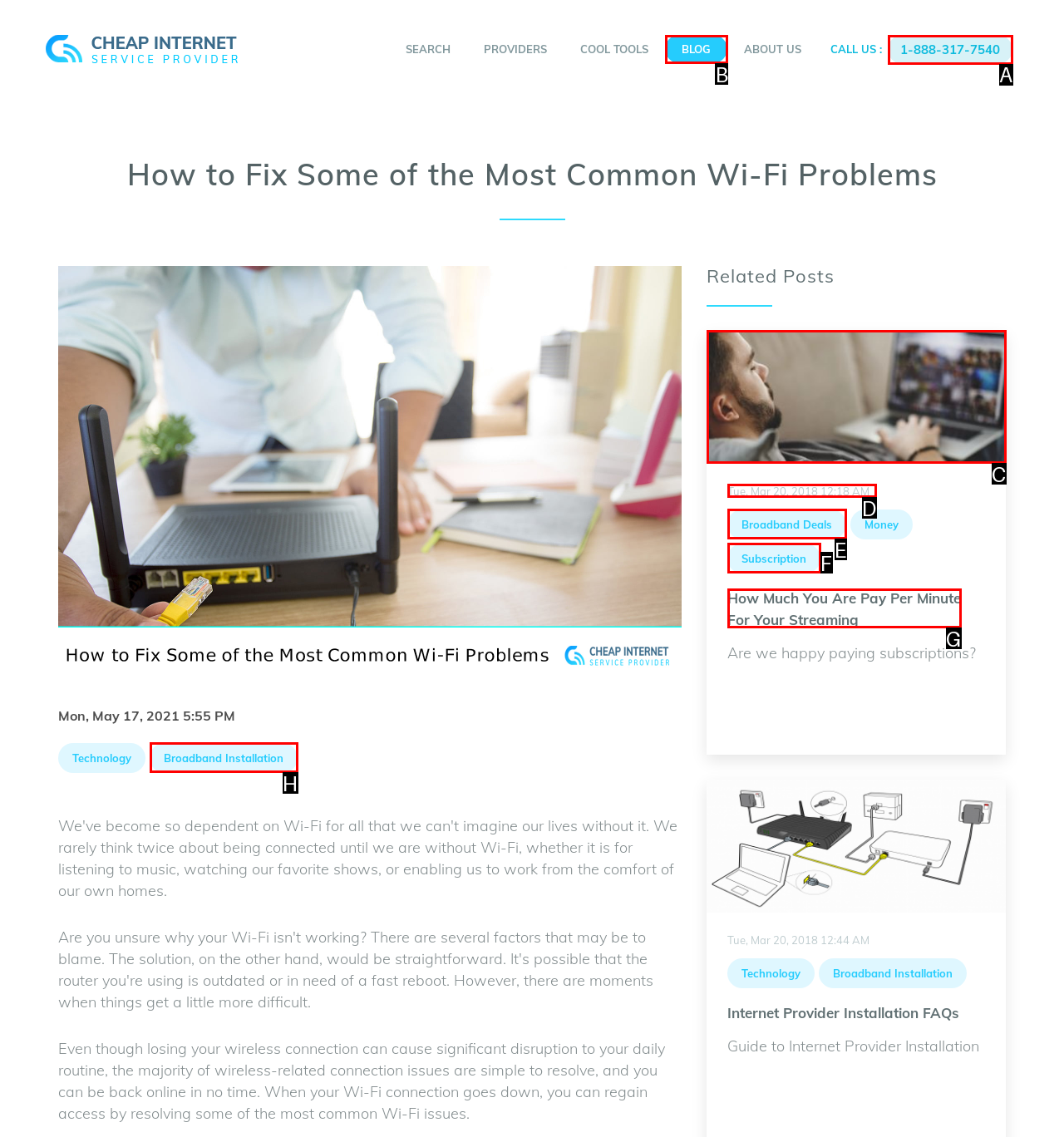Select the letter of the UI element you need to click to complete this task: read the blog.

B